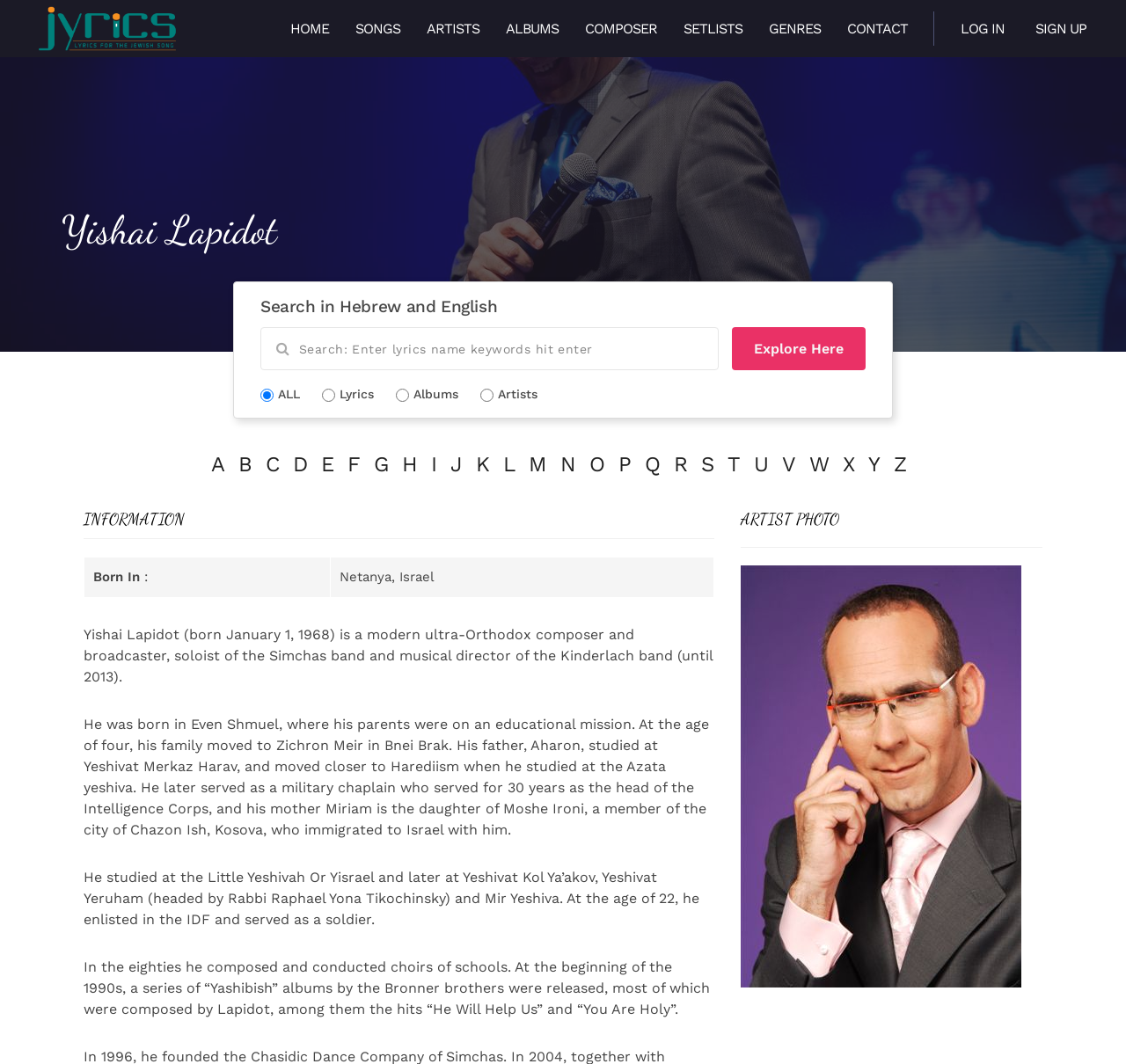What is the name of the yeshiva where Yishai Lapidot studied?
Using the image, provide a concise answer in one word or a short phrase.

Yeshivat Kol Ya’akov